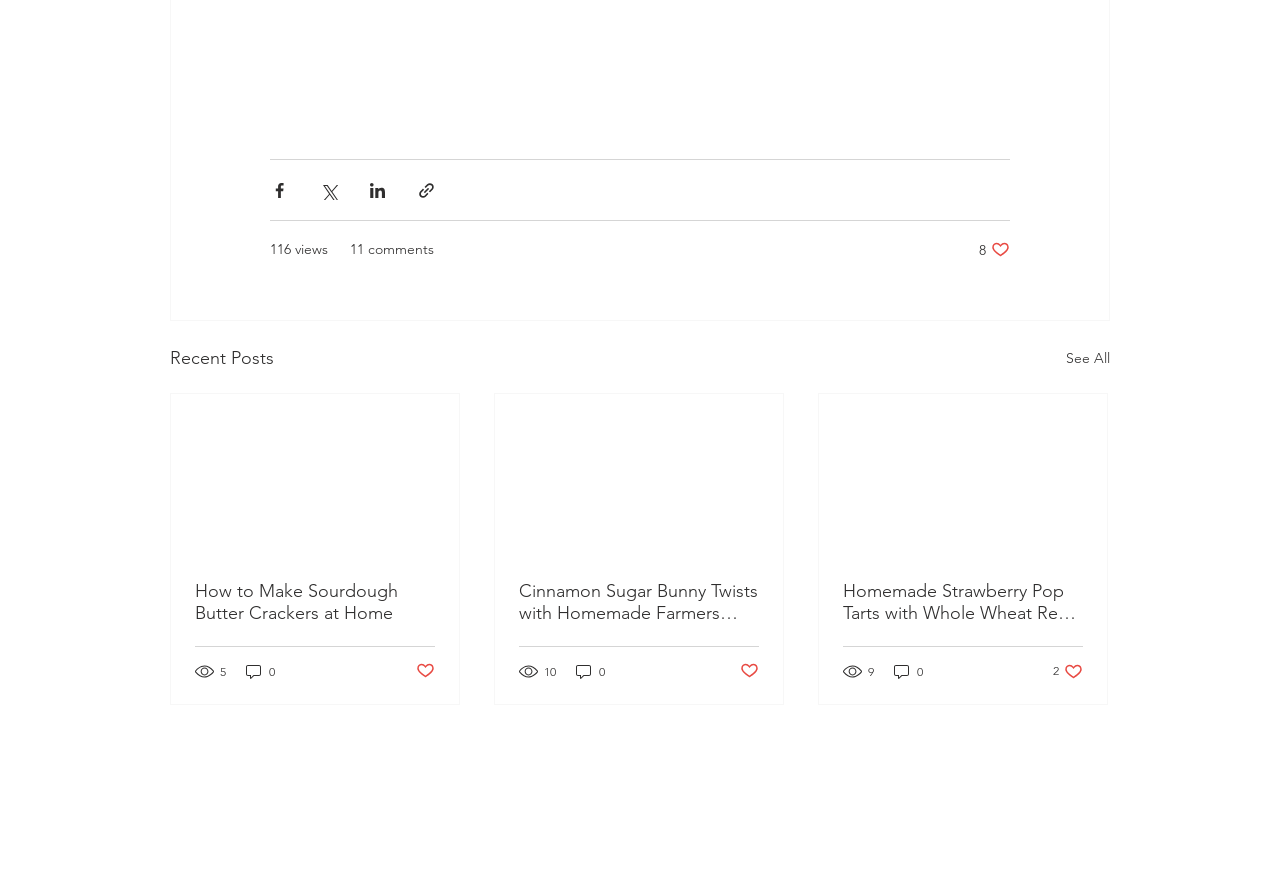Please answer the following question using a single word or phrase: 
How many likes does the third post have?

2